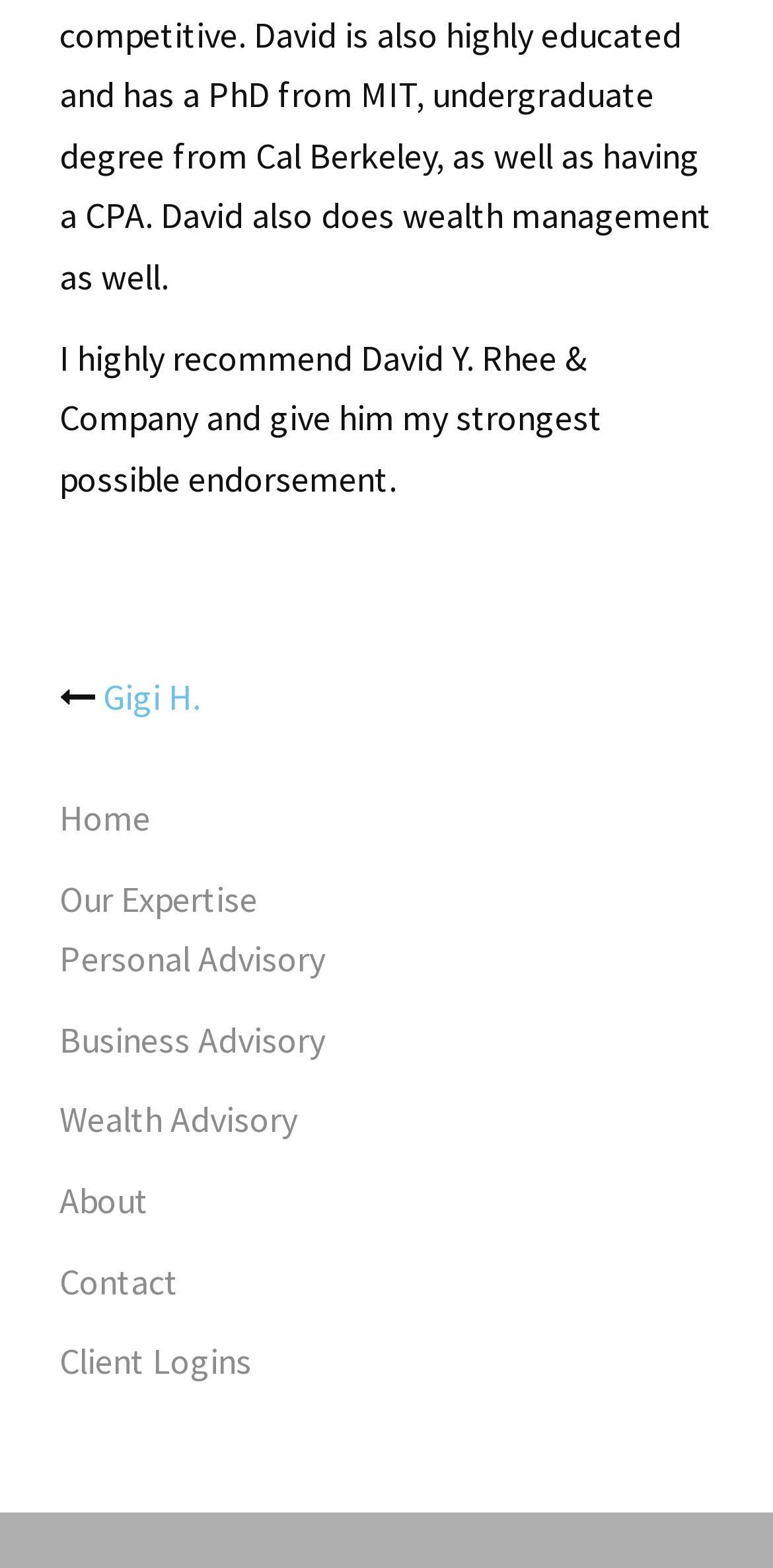What is the name of the company recommended?
Based on the screenshot, respond with a single word or phrase.

David Y. Rhee & Company